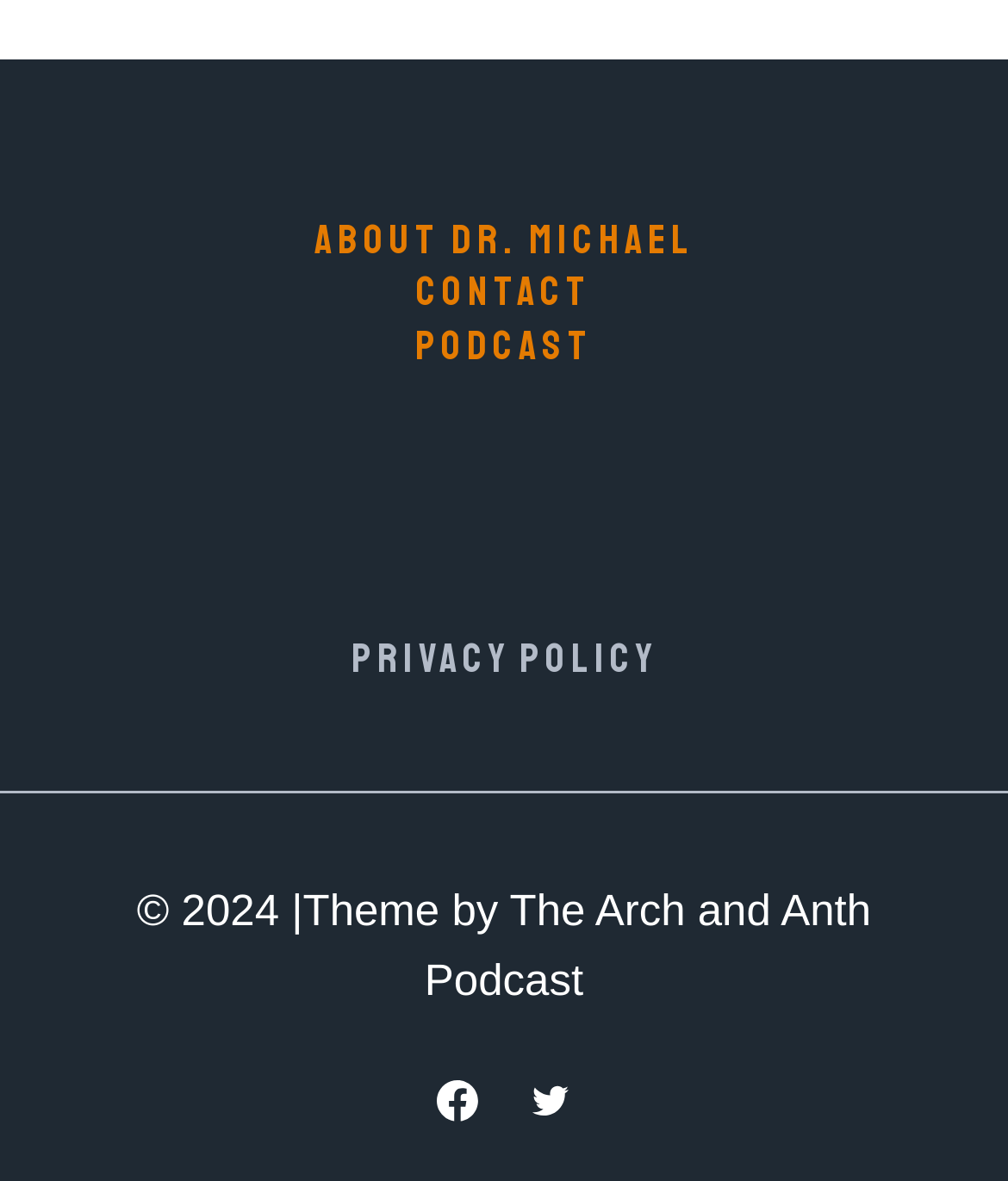Find the bounding box of the UI element described as follows: "Privacy Policy".

[0.349, 0.536, 0.651, 0.58]